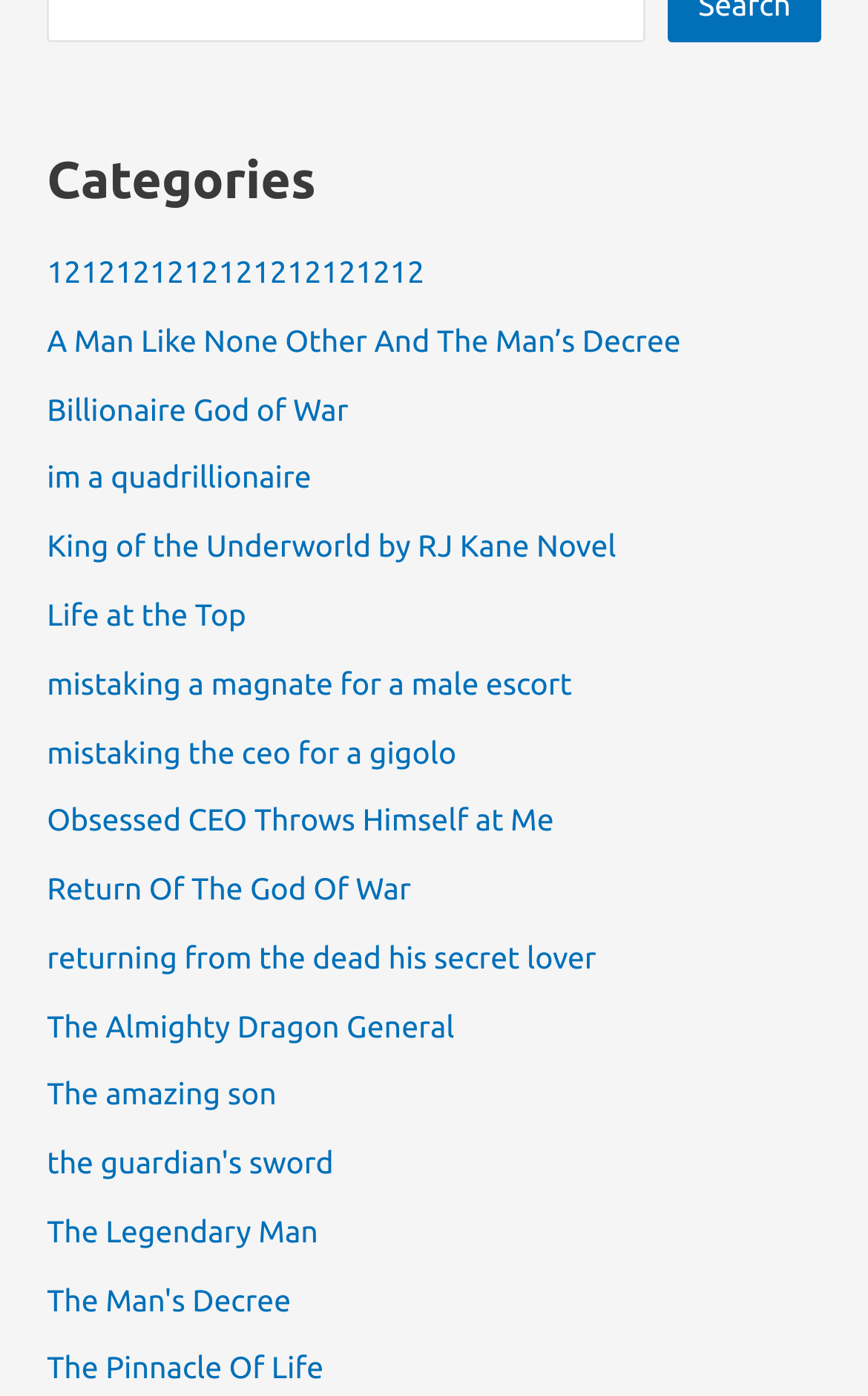Specify the bounding box coordinates for the region that must be clicked to perform the given instruction: "Check out the 'The Legendary Man' link".

[0.054, 0.869, 0.367, 0.895]